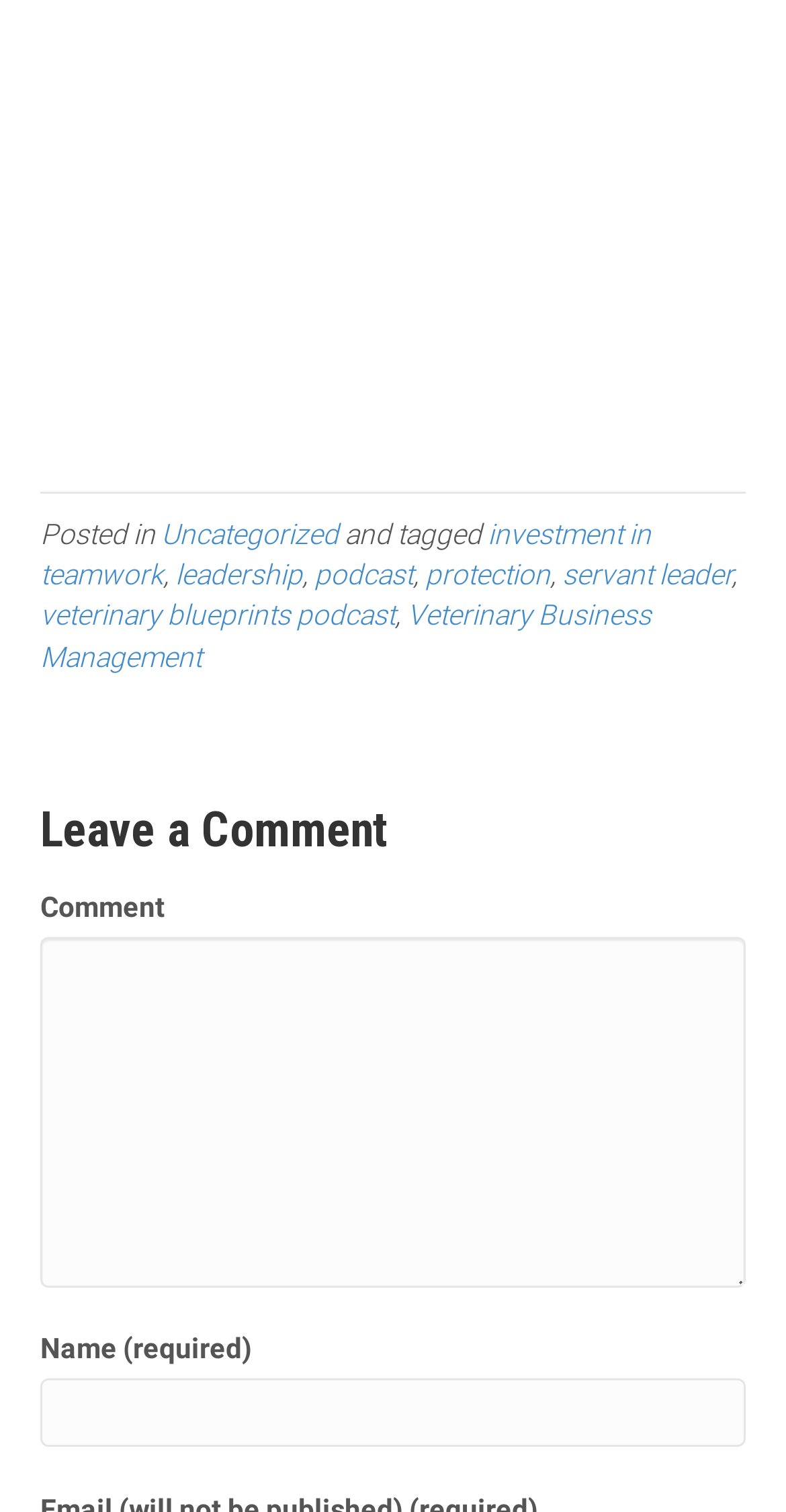Determine the bounding box coordinates of the UI element described by: "investment in teamwork".

[0.051, 0.342, 0.828, 0.391]